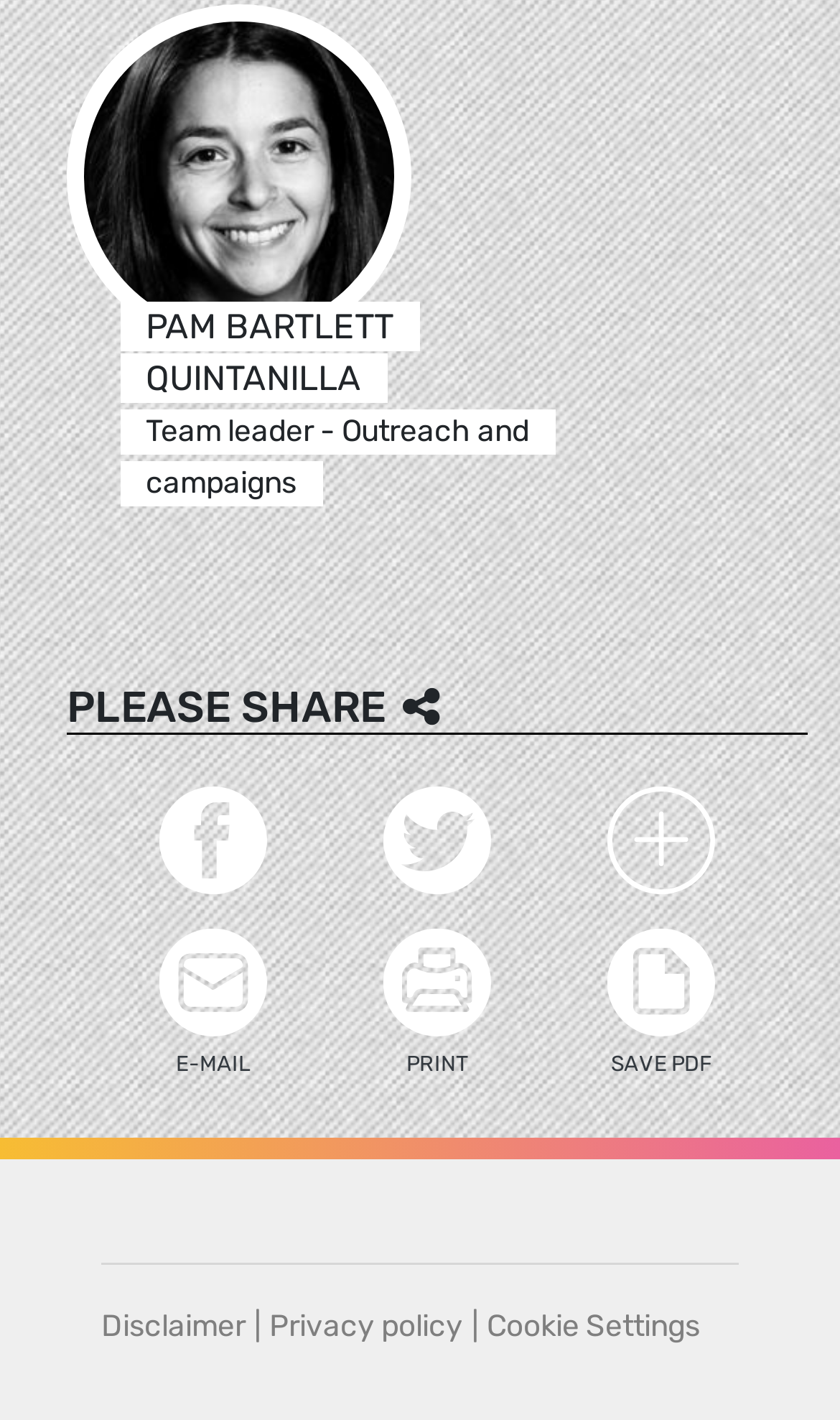Please answer the following query using a single word or phrase: 
What are the available actions for the webpage content?

Mail, Print, PDF